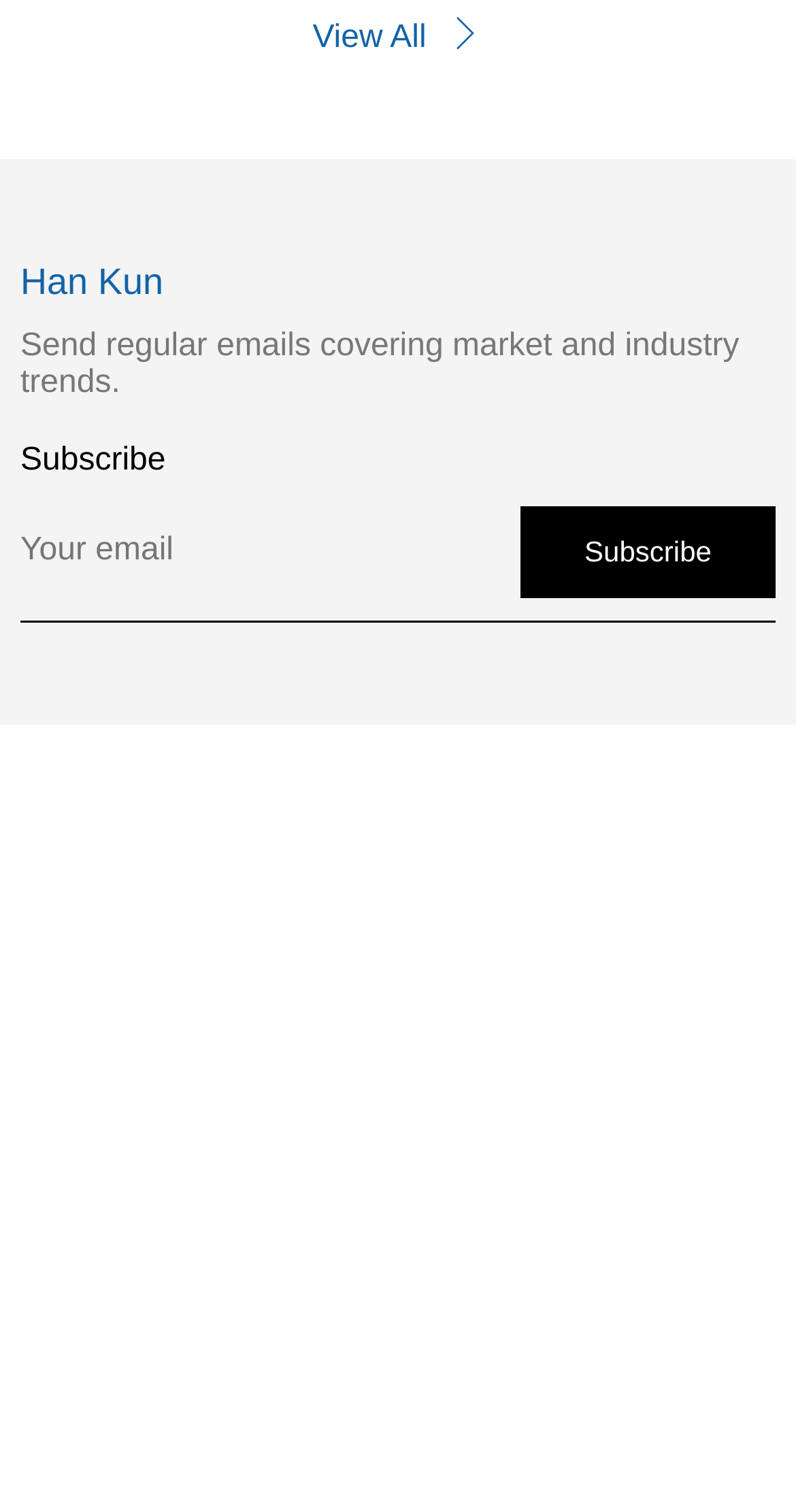Using a single word or phrase, answer the following question: 
What is the purpose of the textbox?

Enter email